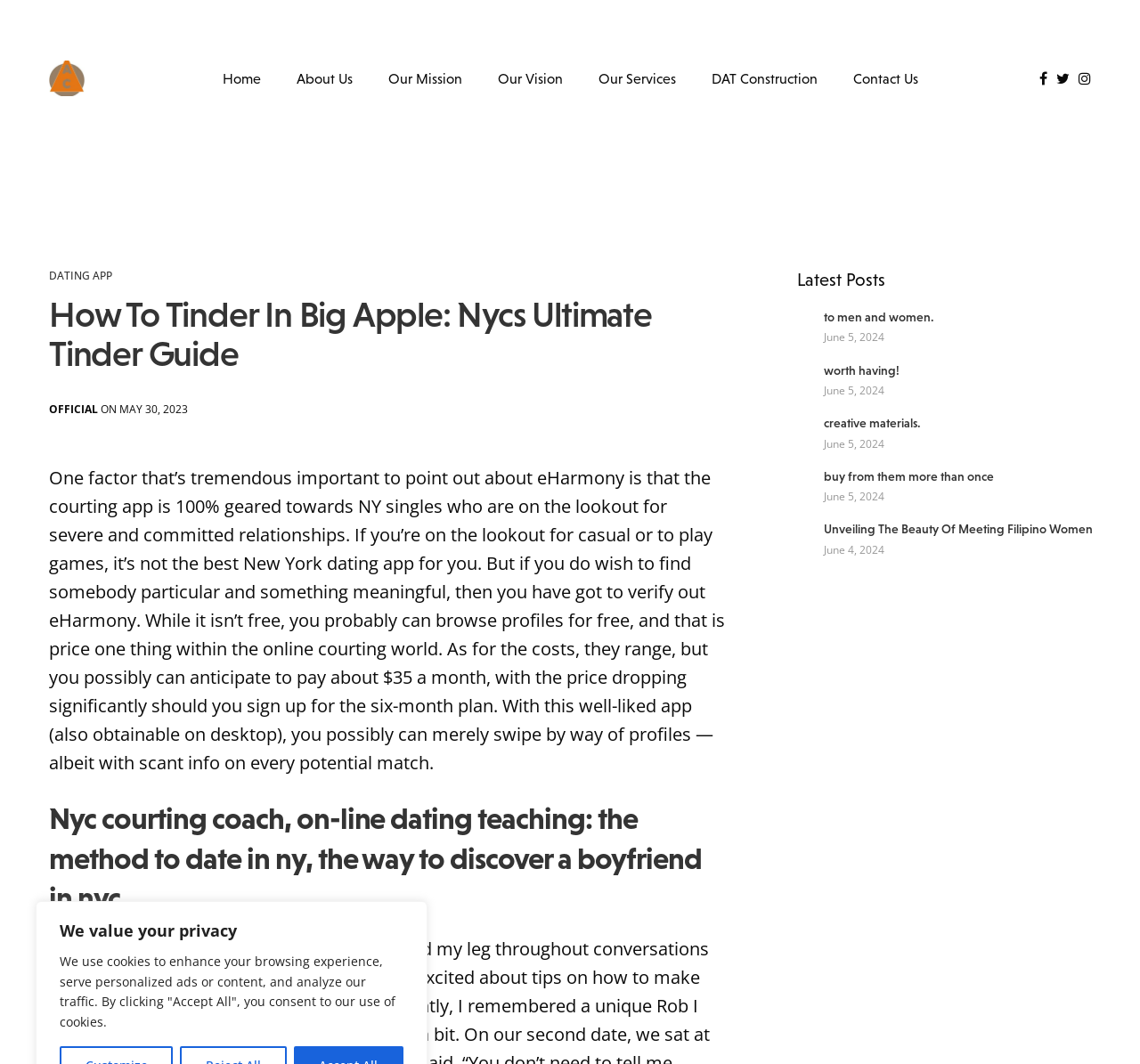What is the title of the first article in the 'Latest Posts' section?
Can you provide an in-depth and detailed response to the question?

In the 'Latest Posts' section, the first article is titled 'to men and women.', which is a link that can be clicked to access the full article.